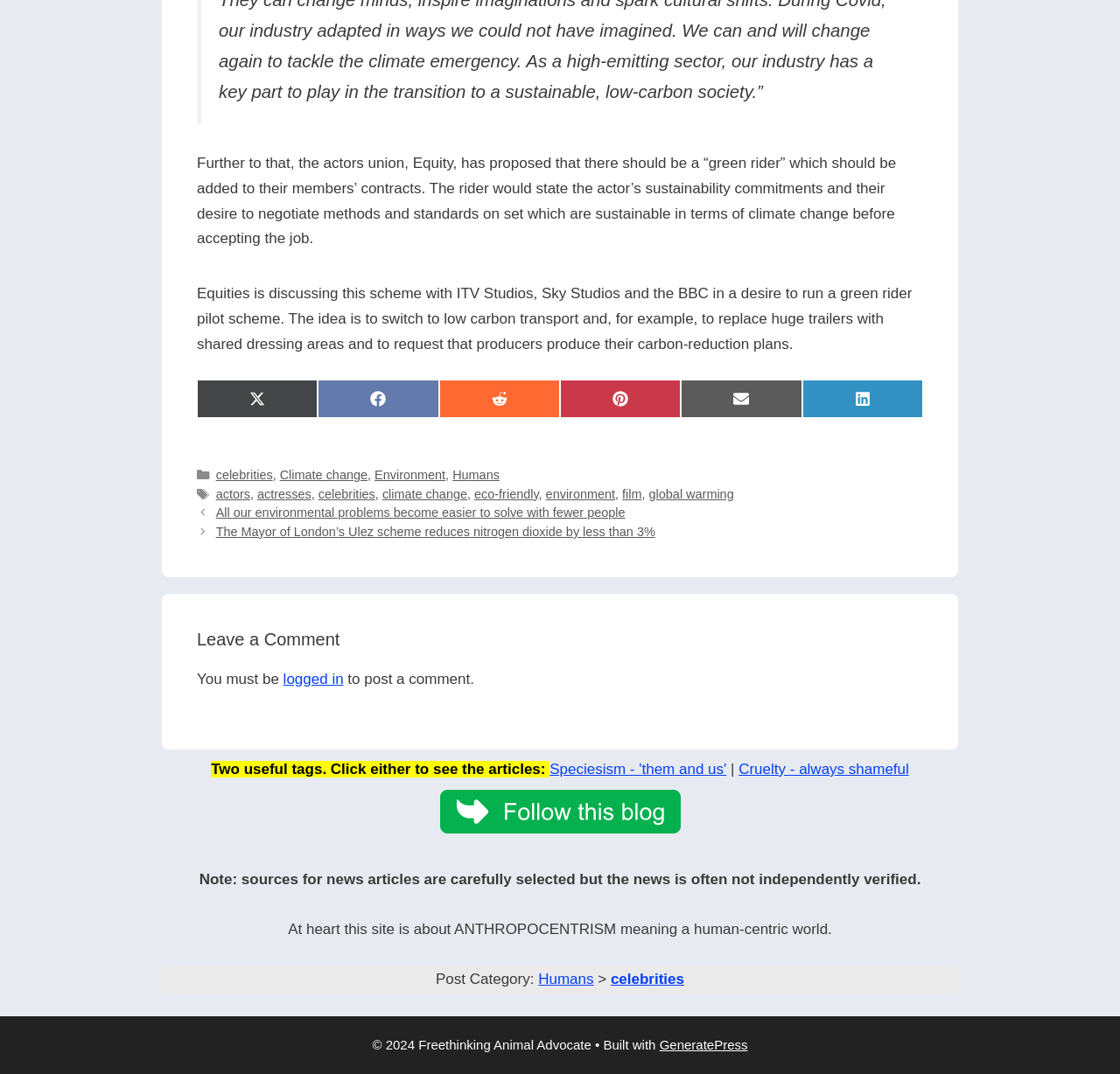Pinpoint the bounding box coordinates of the element to be clicked to execute the instruction: "Follow the link to Speciesism - 'them and us'".

[0.491, 0.708, 0.649, 0.724]